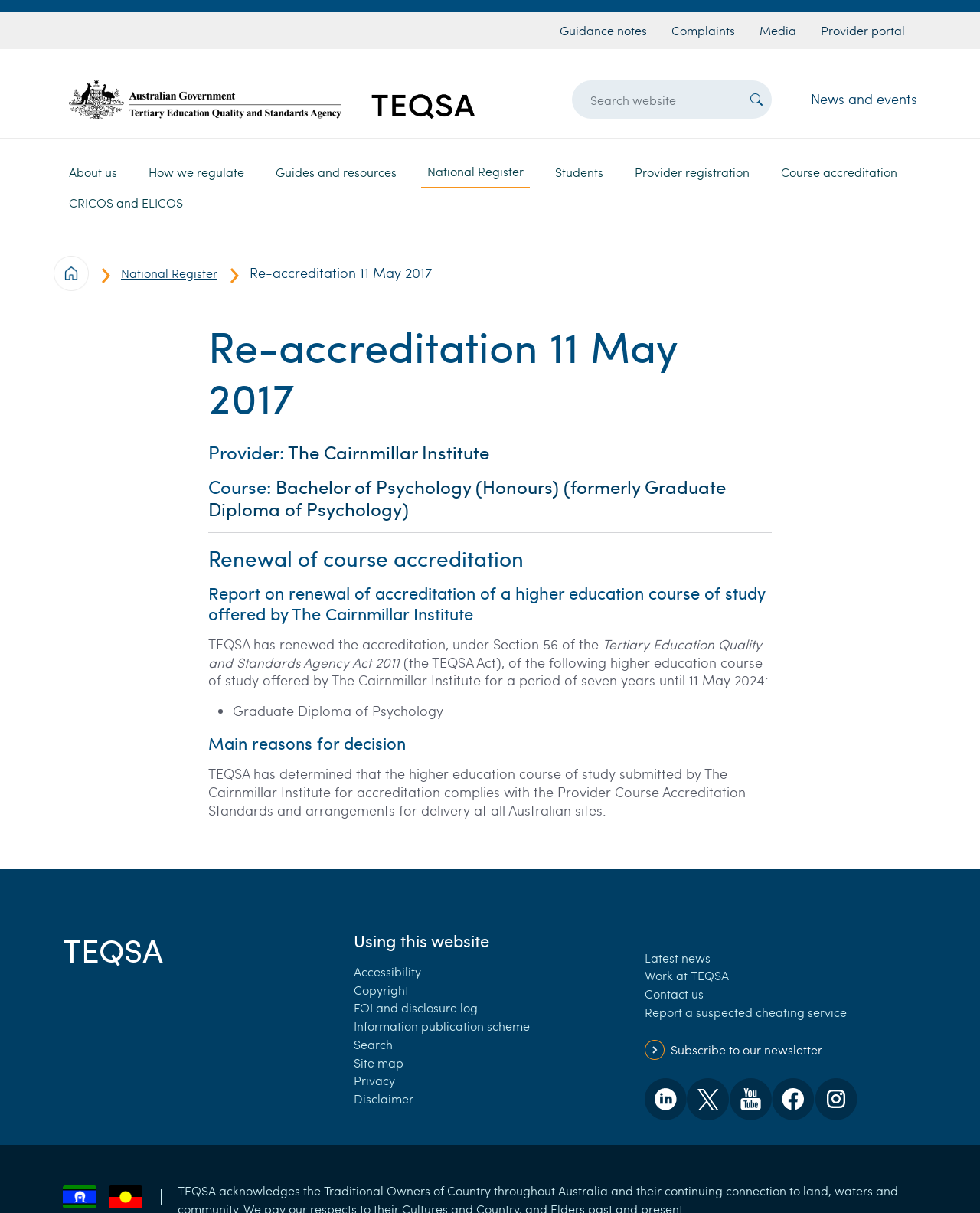Please respond to the question using a single word or phrase:
What is the purpose of the 'Search website' textbox?

to search the website